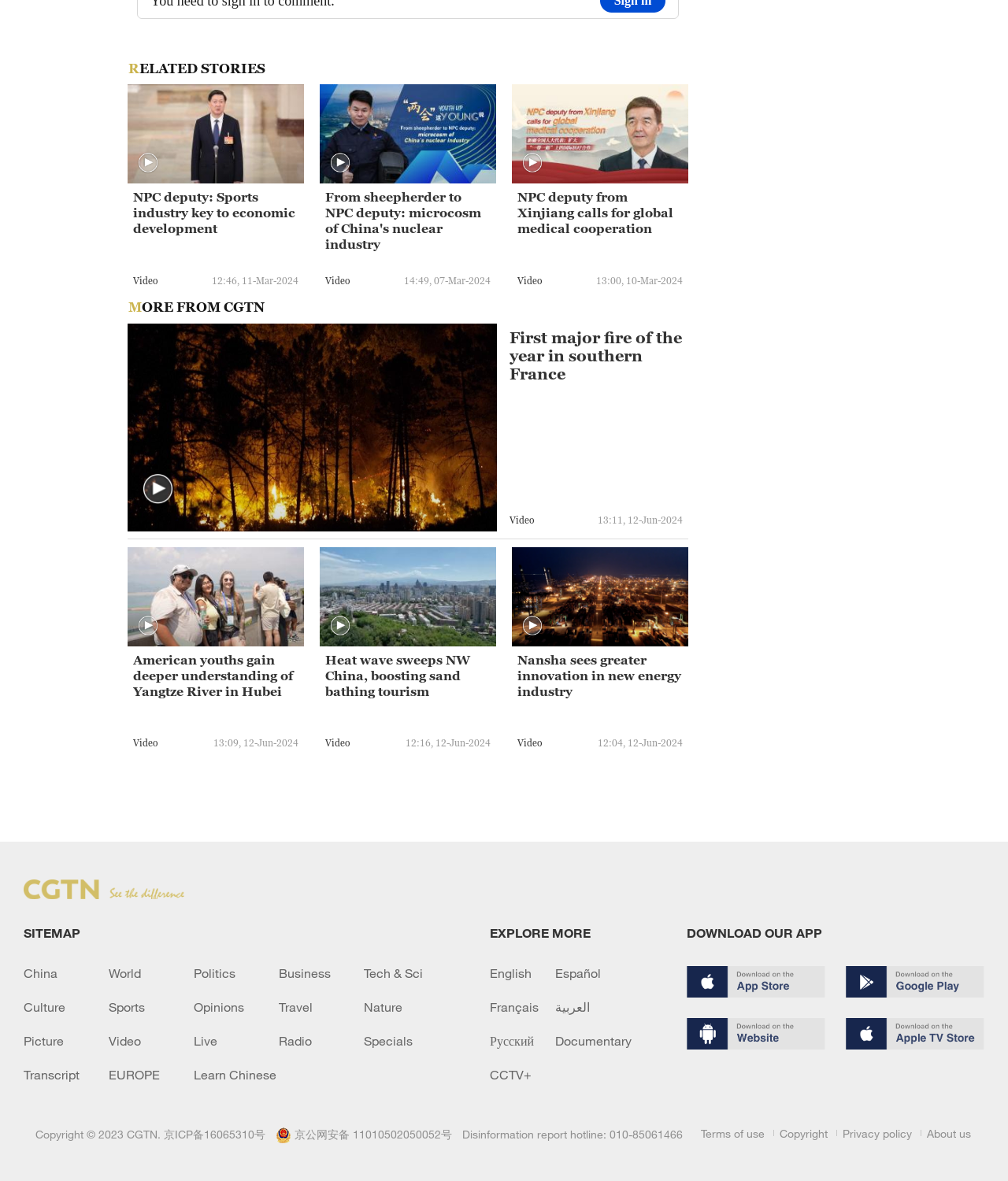What is the language of the third link in the bottom navigation bar?
Look at the image and respond with a one-word or short phrase answer.

Français